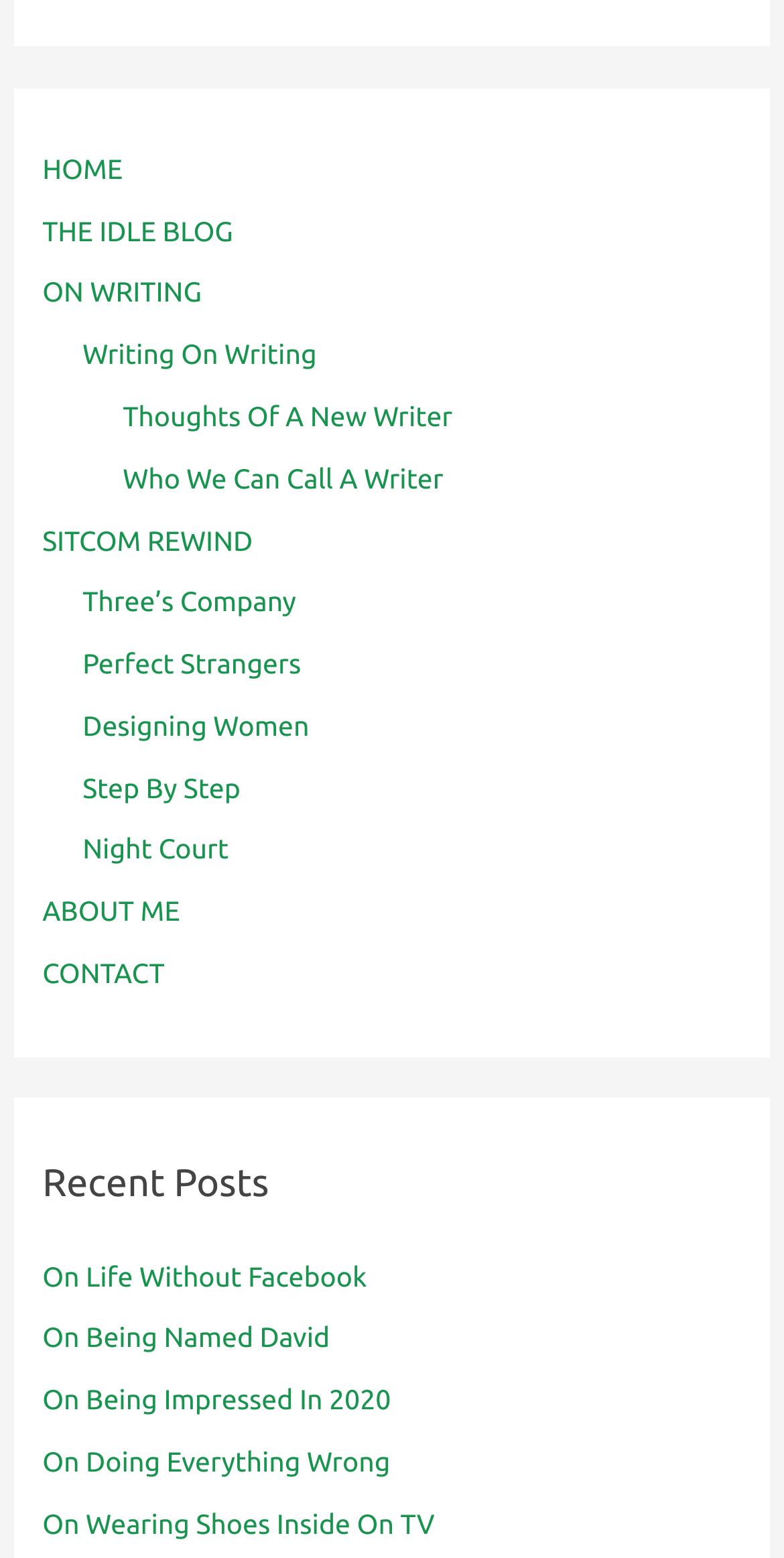Identify the bounding box coordinates of the region that needs to be clicked to carry out this instruction: "go to home page". Provide these coordinates as four float numbers ranging from 0 to 1, i.e., [left, top, right, bottom].

[0.054, 0.098, 0.157, 0.119]